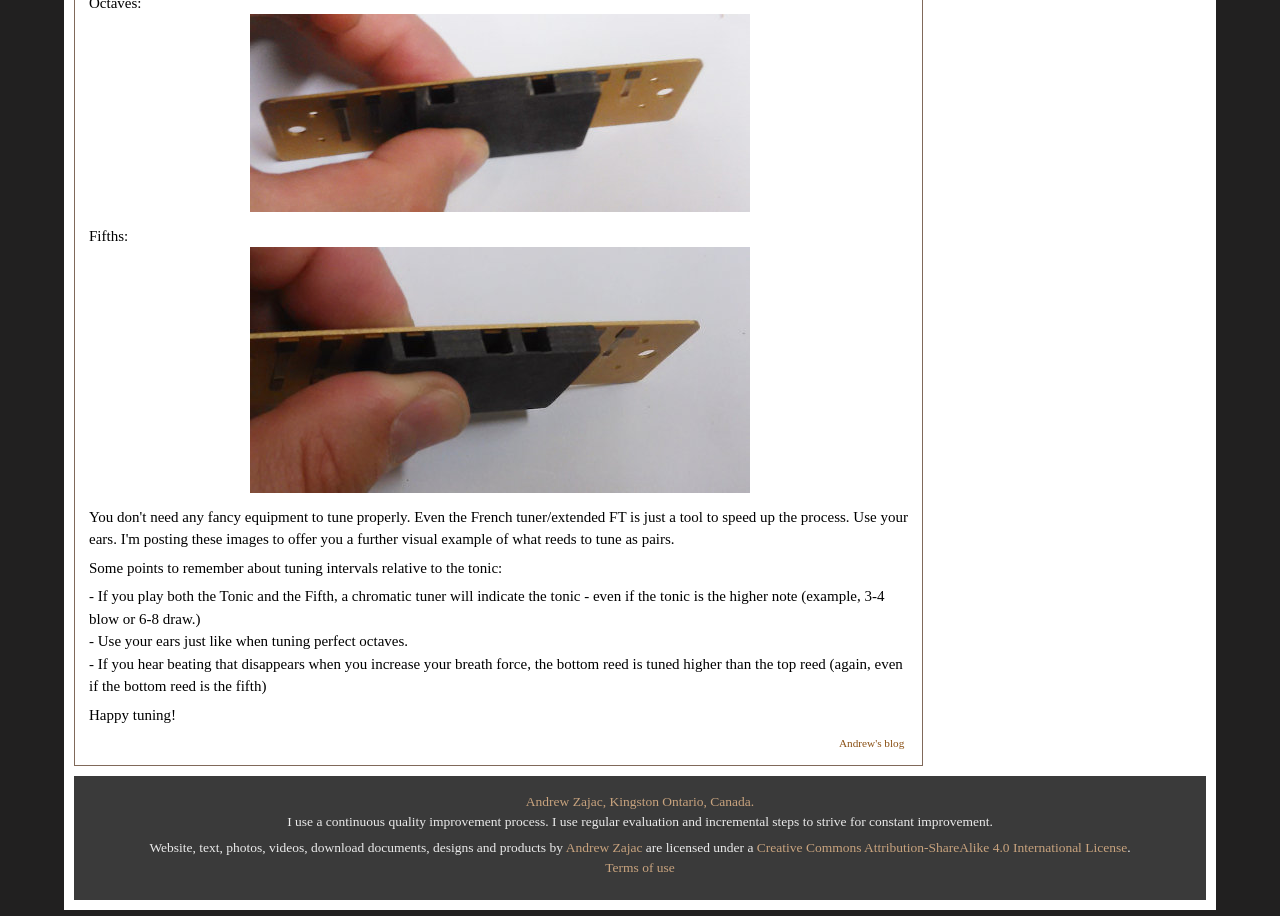Give the bounding box coordinates for the element described by: "Terms of use".

[0.473, 0.939, 0.527, 0.956]